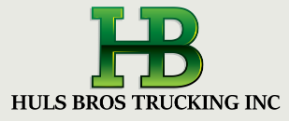How many years of experience does the company have?
Using the picture, provide a one-word or short phrase answer.

Thirty years